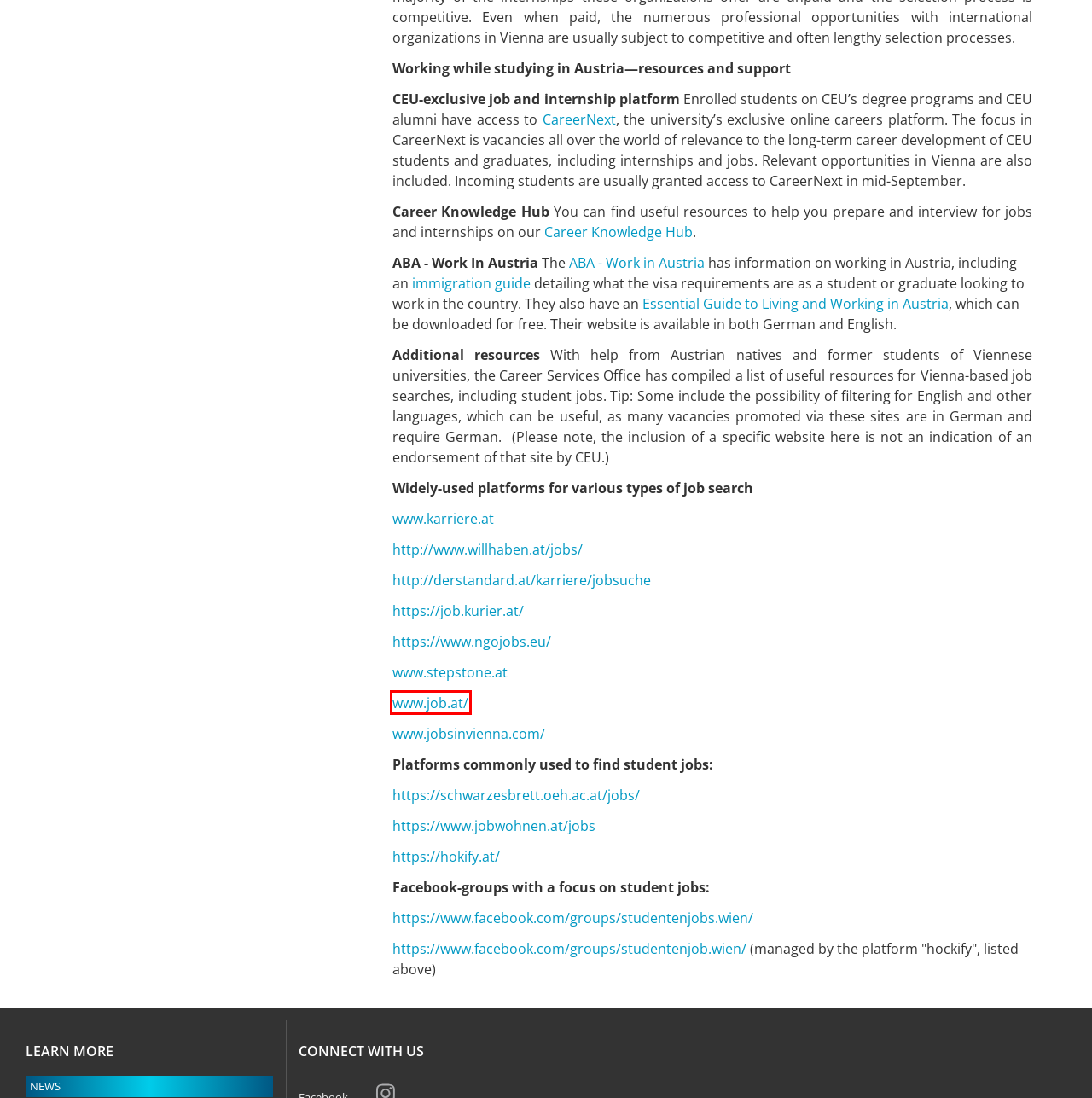Review the webpage screenshot provided, noting the red bounding box around a UI element. Choose the description that best matches the new webpage after clicking the element within the bounding box. The following are the options:
A. JOB.AT - die Jobplattform für Österreich
B. karriere.at: Jobs - Jobsuche - Jobbörse - Stellenangebote
C. Jobbörse Kurier Stellenangebote, Jobs | job.kurier.at
D. Services for Skilled Workers | WORK in AUSTRIA
E. hokify - deine mobile Job-Plattform
F. Immigration Guide Austria
G. CareerNext
H. WORK in AUSTRIA

A